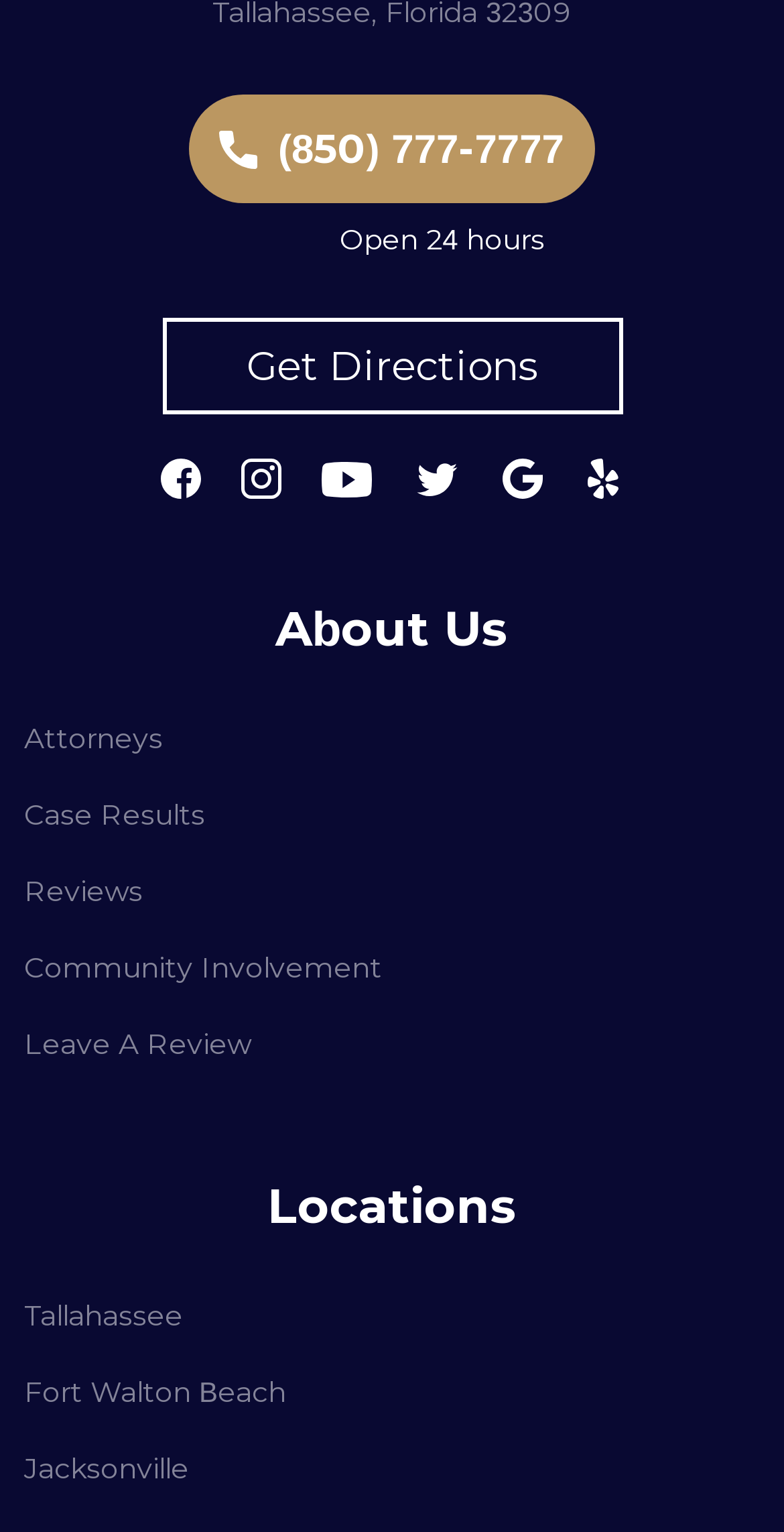Find the bounding box coordinates of the element's region that should be clicked in order to follow the given instruction: "Visit Facebook page". The coordinates should consist of four float numbers between 0 and 1, i.e., [left, top, right, bottom].

[0.205, 0.3, 0.256, 0.326]